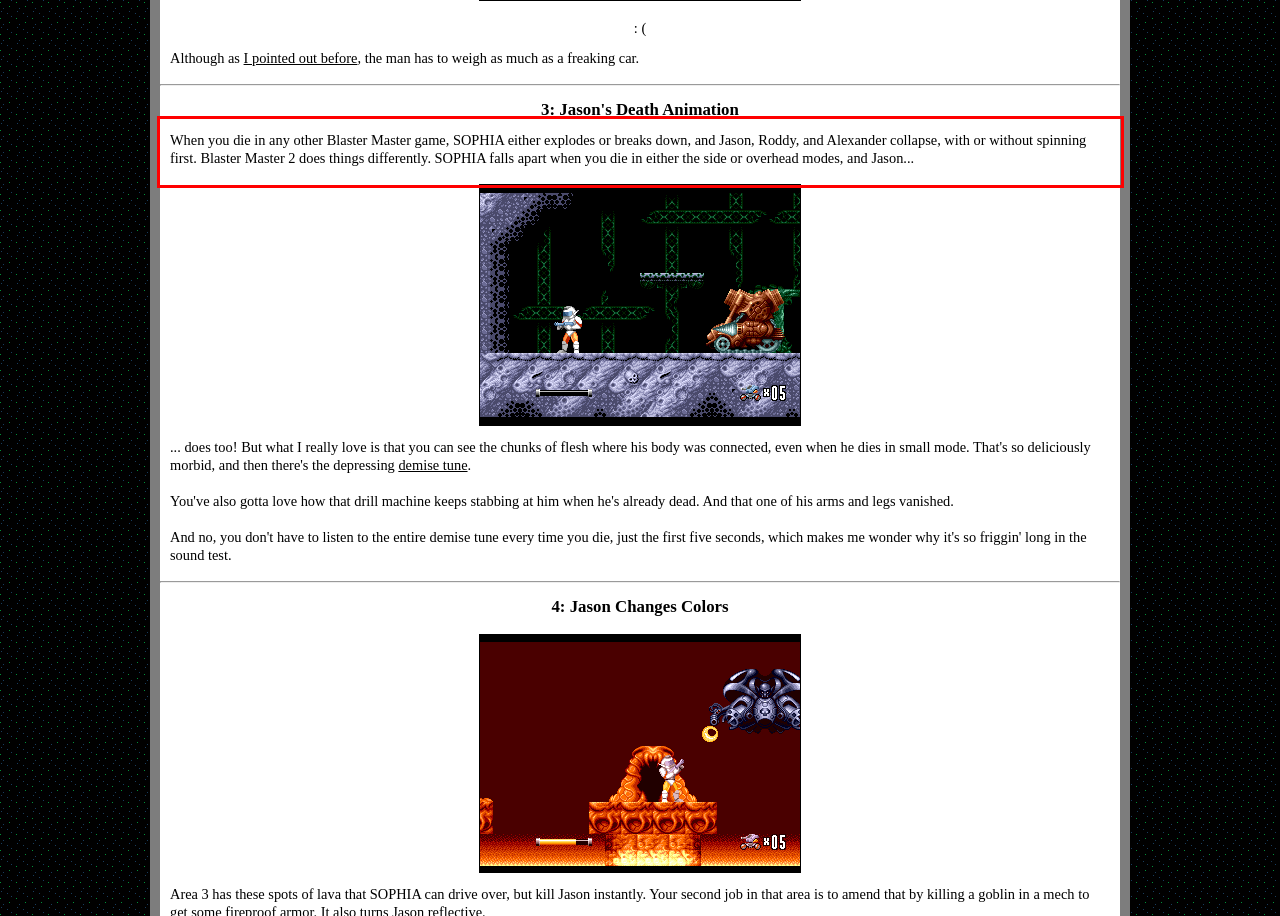Analyze the screenshot of a webpage where a red rectangle is bounding a UI element. Extract and generate the text content within this red bounding box.

When you die in any other Blaster Master game, SOPHIA either explodes or breaks down, and Jason, Roddy, and Alexander collapse, with or without spinning first. Blaster Master 2 does things differently. SOPHIA falls apart when you die in either the side or overhead modes, and Jason...